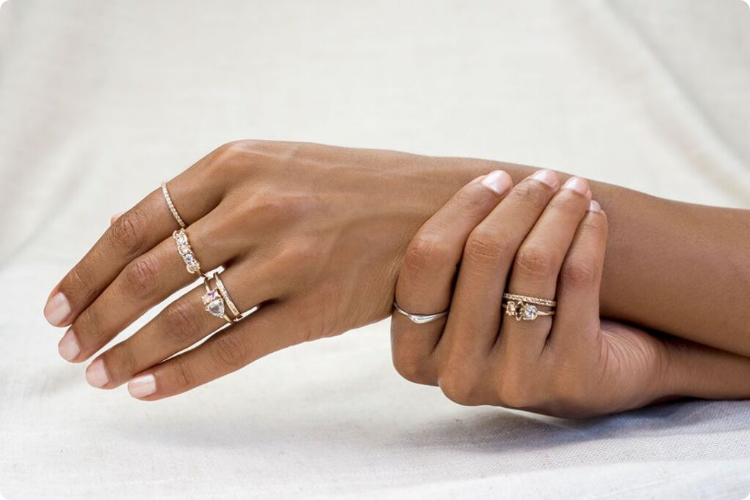Give a detailed explanation of what is happening in the image.

The image showcases a beautiful arrangement of jewelry on elegantly posed hands, emphasizing the artistry in sustainable jewelry designs. The hands are adorned with multiple rings, including delicate bands and intricately detailed pieces that reflect a commitment to eco-friendly fashion. This visual representation highlights the meticulous craftsmanship behind sustainable jewelry brands, aligning perfectly with the theme of the article titled "21 Sustainable Jewelry Brands Selling Eco-Friendly Products." The soft, neutral background enhances the focus on the jewelry, symbolizing a harmonious blend of elegance and environmental consciousness.